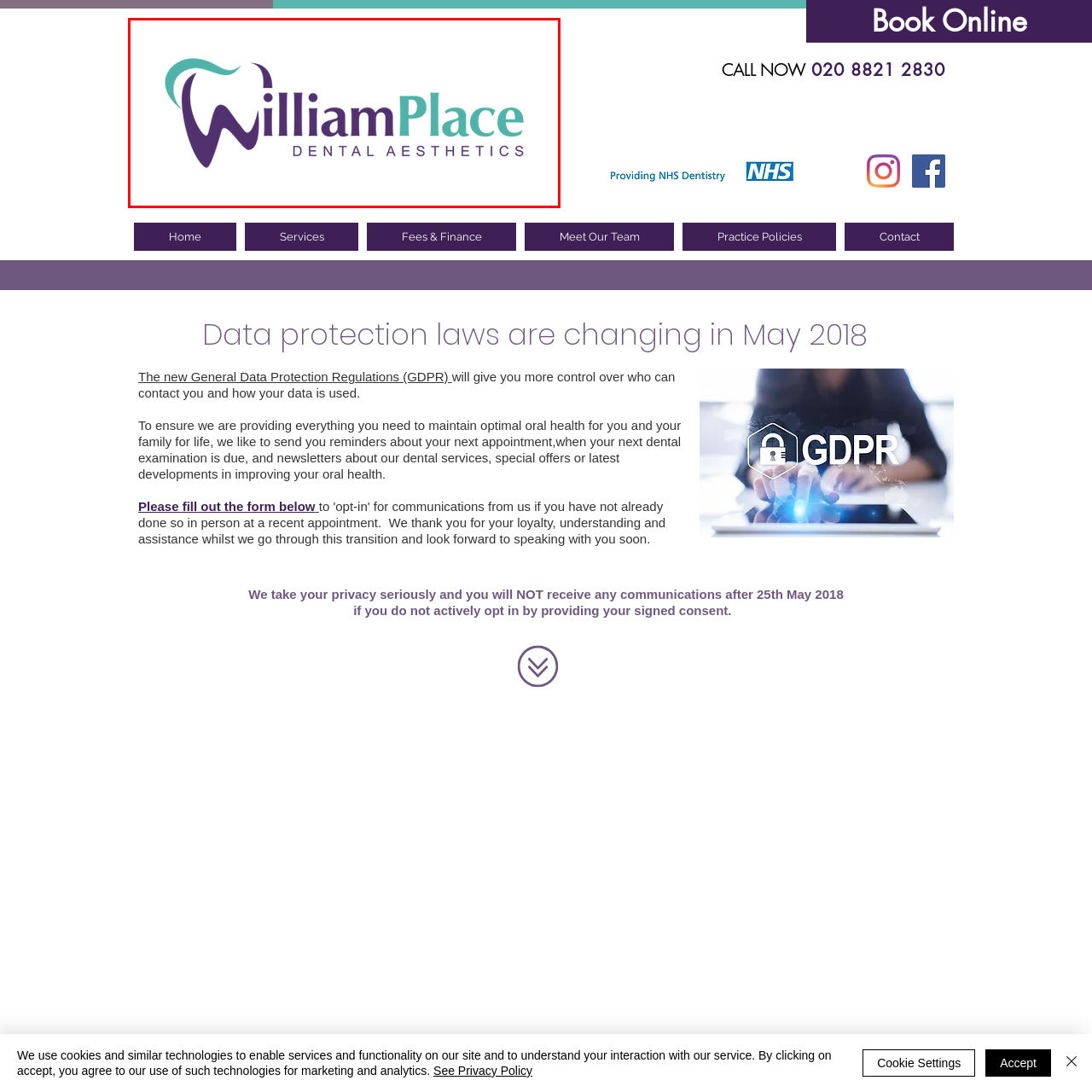Direct your attention to the image contained by the red frame and provide a detailed response to the following question, utilizing the visual data from the image:
What font style is used for the text 'William Place'?

The caption describes the text 'William Place' as being in a bold purple font, which suggests that the font is emphasized and stands out, and also has a purple color.